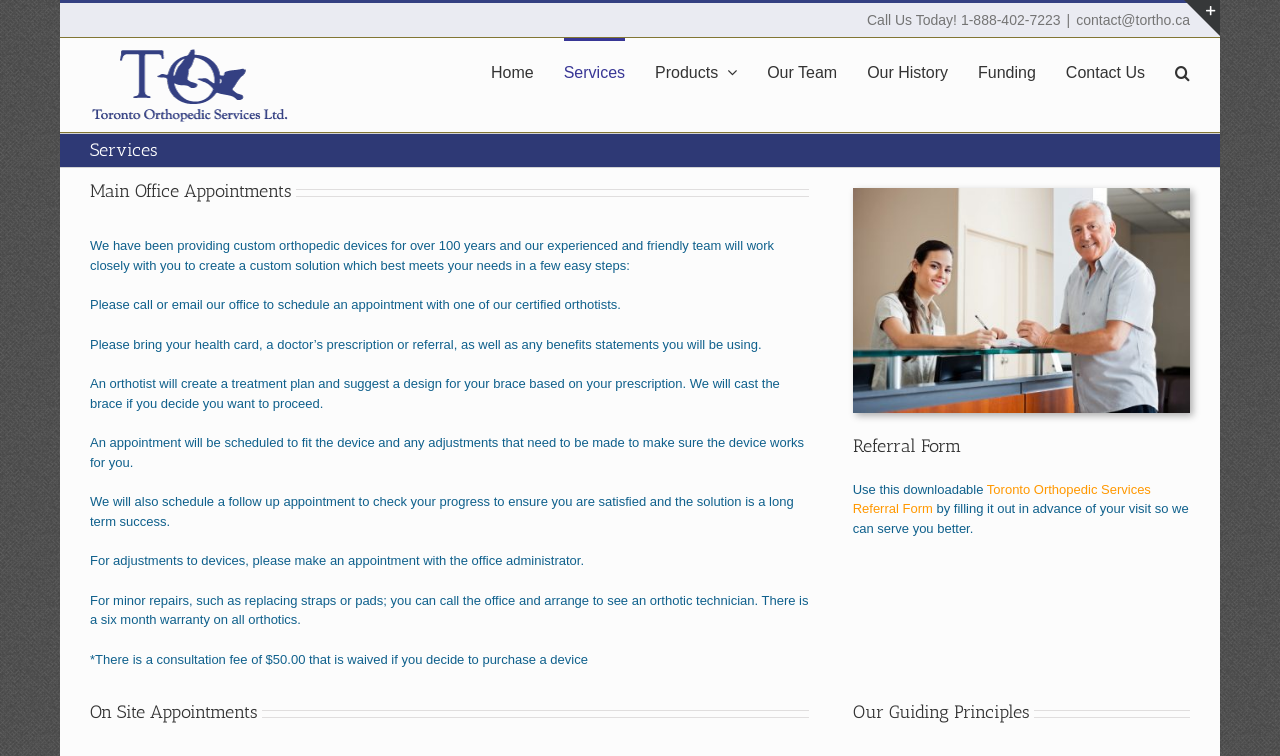Could you highlight the region that needs to be clicked to execute the instruction: "Call the office"?

[0.677, 0.016, 0.829, 0.037]